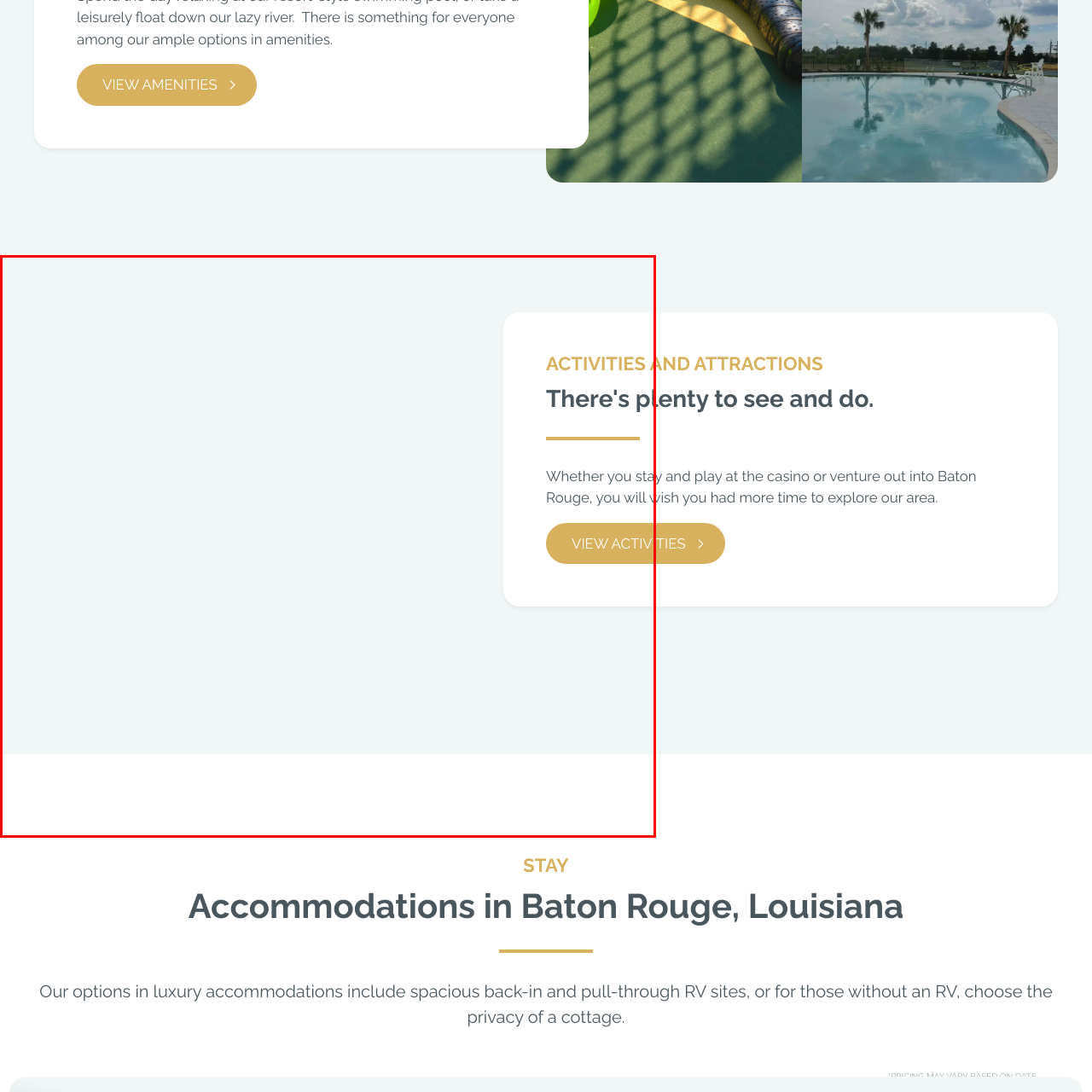What is the purpose of the 'VIEW ACTIVITIES' button?
Consider the portion of the image within the red bounding box and answer the question as detailed as possible, referencing the visible details.

The 'VIEW ACTIVITIES' button is prominently displayed to invite users to learn more about the specifics of what the locale has to offer, emphasizing an engaging and adventurous experience.